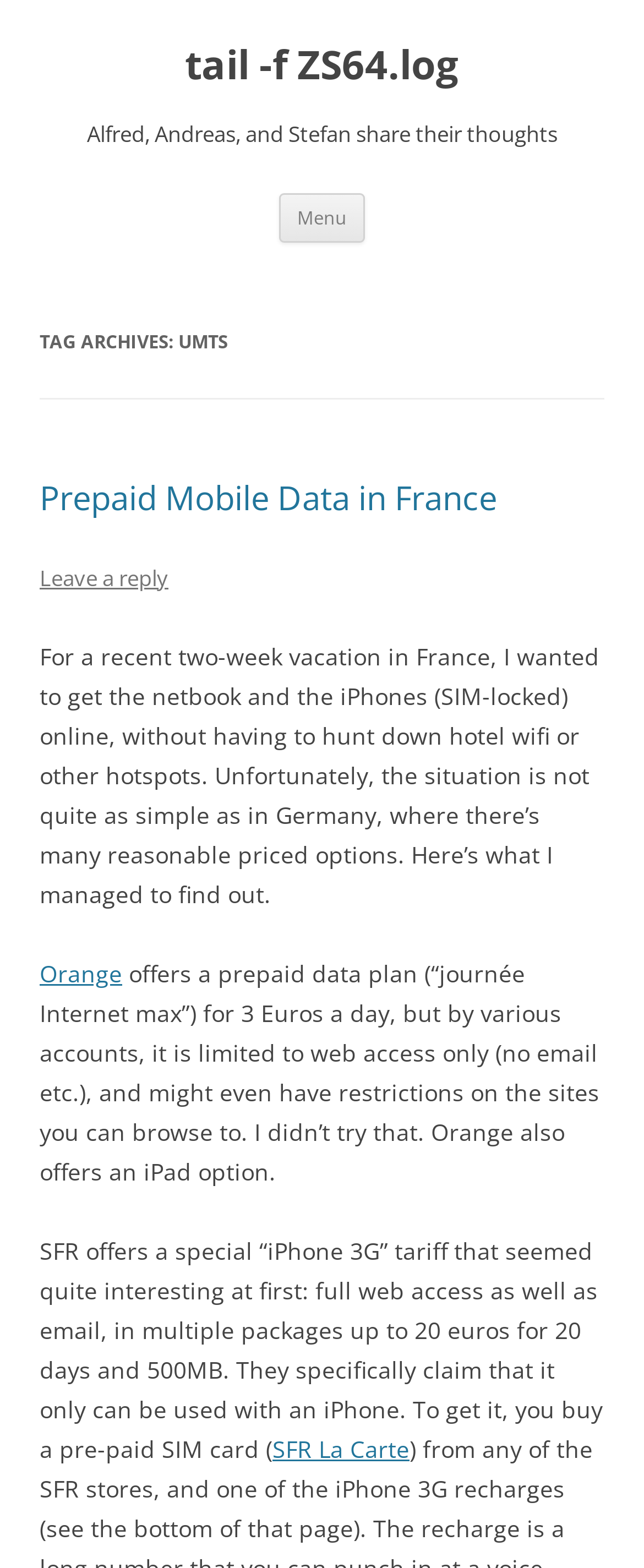Please provide the bounding box coordinates for the UI element as described: "tail -f ZS64.log". The coordinates must be four floats between 0 and 1, represented as [left, top, right, bottom].

[0.287, 0.025, 0.713, 0.058]